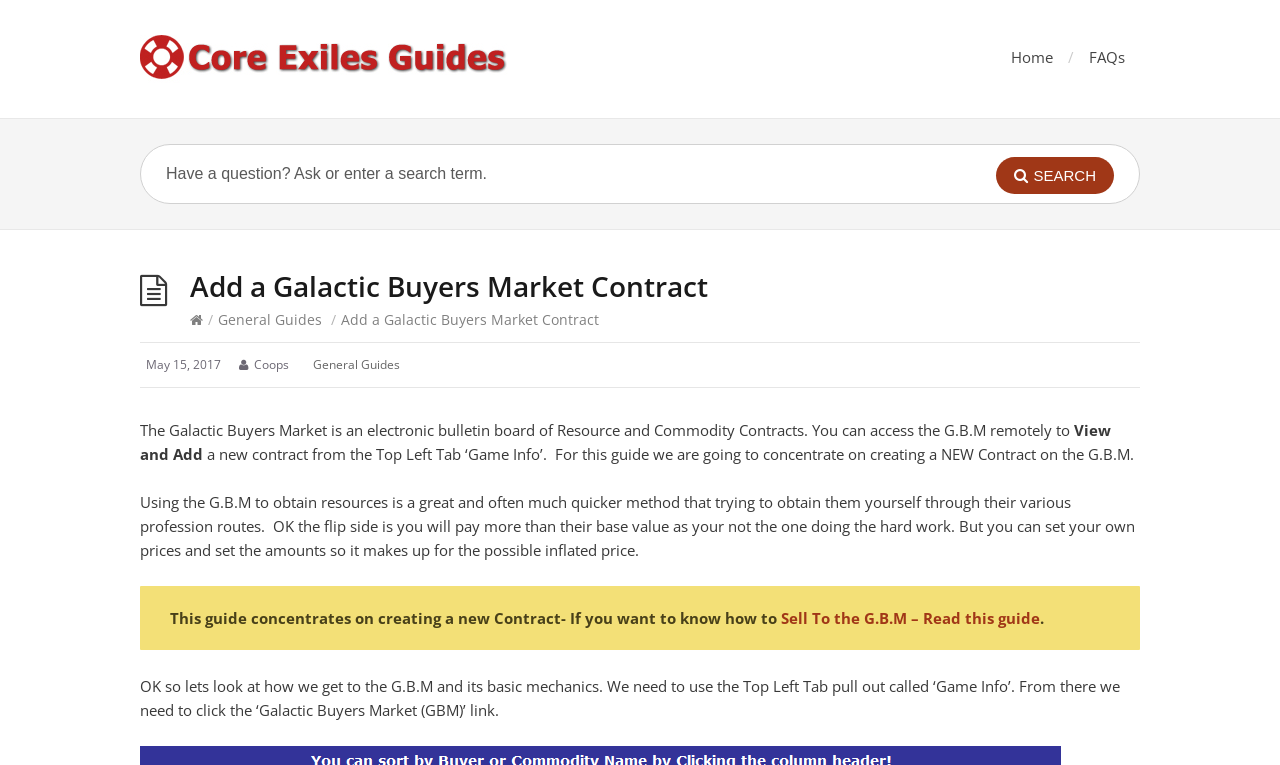Reply to the question with a single word or phrase:
What is the benefit of using the Galactic Buyers Market?

Faster resource acquisition